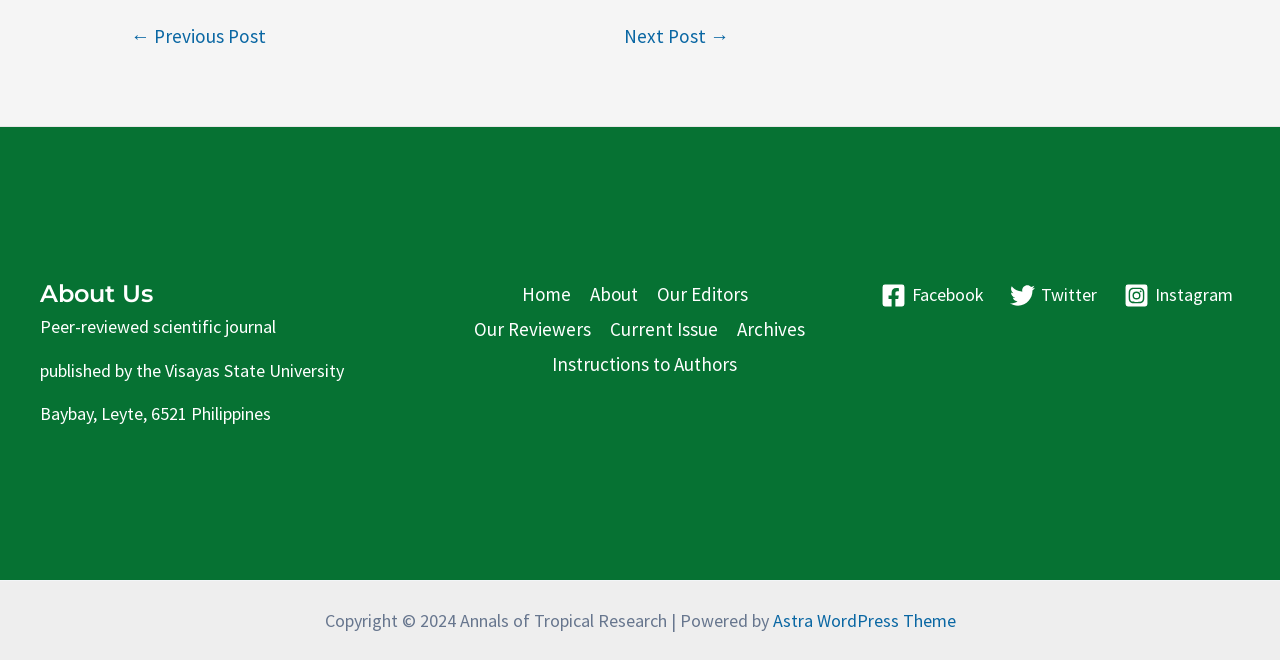How many navigation links are available?
Could you answer the question in a detailed manner, providing as much information as possible?

There are seven navigation links available, namely Home, About, Our Editors, Our Reviewers, Current Issue, Archives, and Instructions to Authors, which can be found in the navigation section of the webpage.